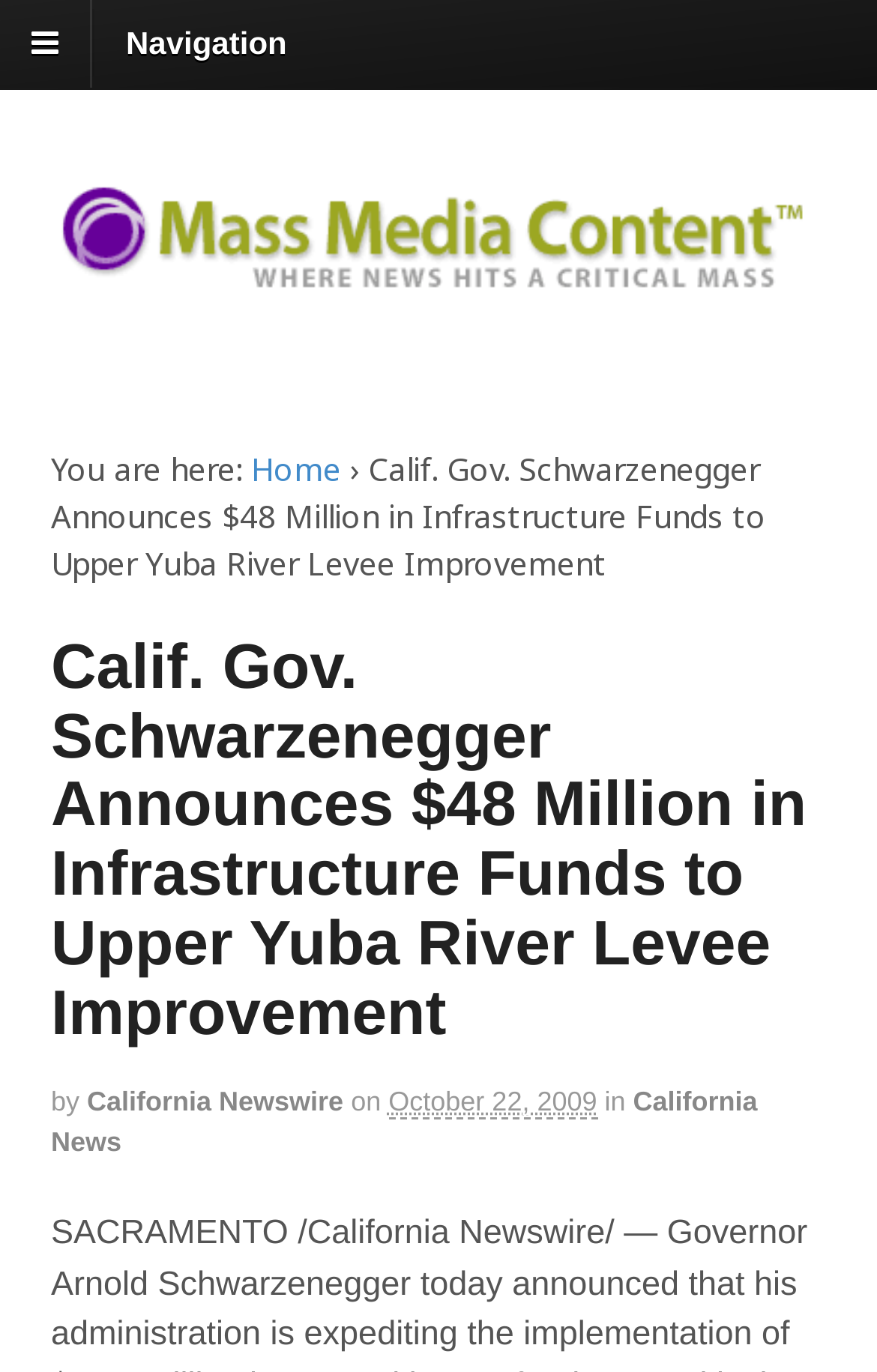Who announced the infrastructure funds?
Please elaborate on the answer to the question with detailed information.

By reading the heading 'Calif. Gov. Schwarzenegger Announces $48 Million in Infrastructure Funds to Upper Yuba River Levee Improvement', we can determine that Governor Arnold Schwarzenegger is the one who announced the infrastructure funds.